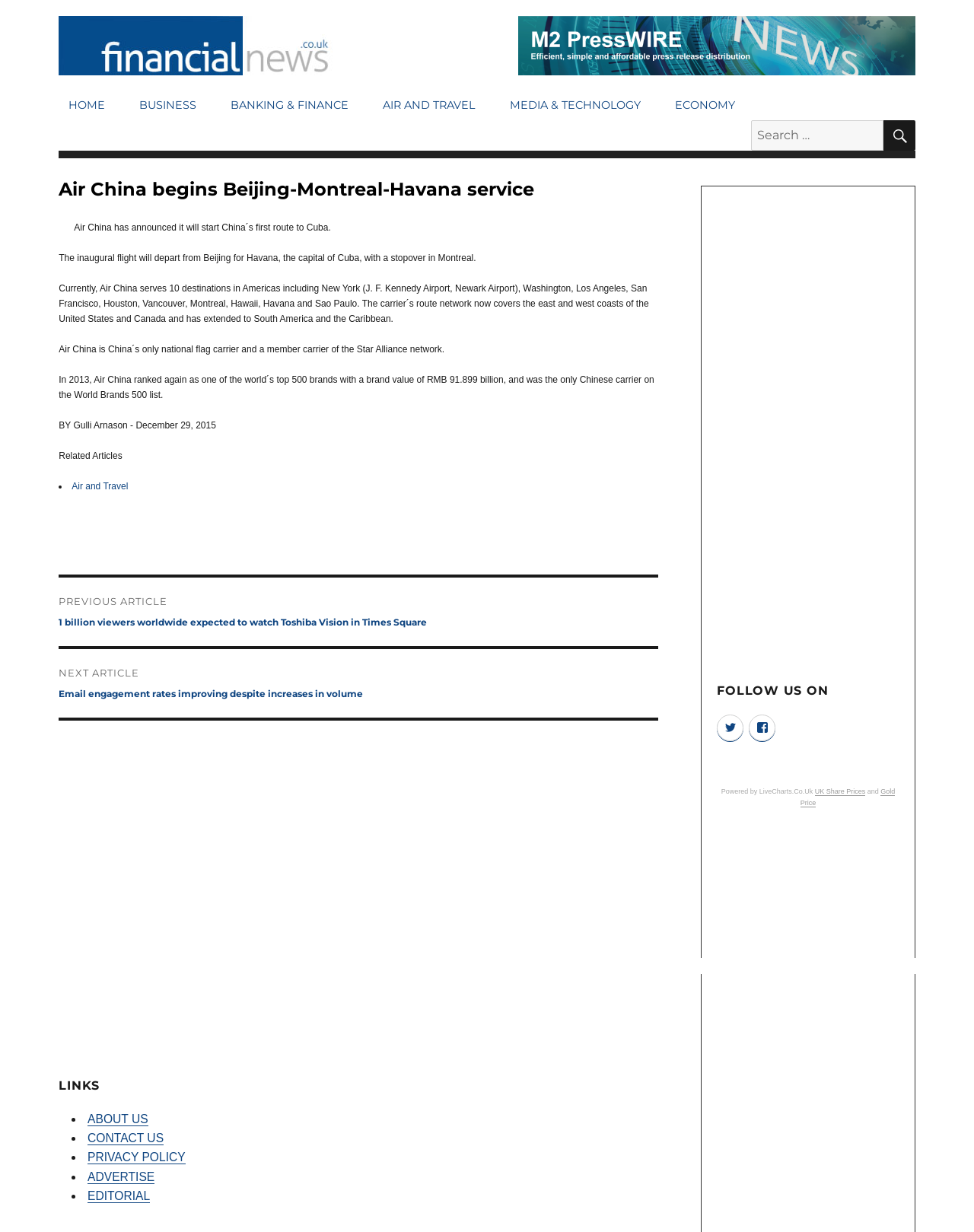Please specify the bounding box coordinates of the clickable region to carry out the following instruction: "Search for something". The coordinates should be four float numbers between 0 and 1, in the format [left, top, right, bottom].

[0.771, 0.097, 0.94, 0.122]